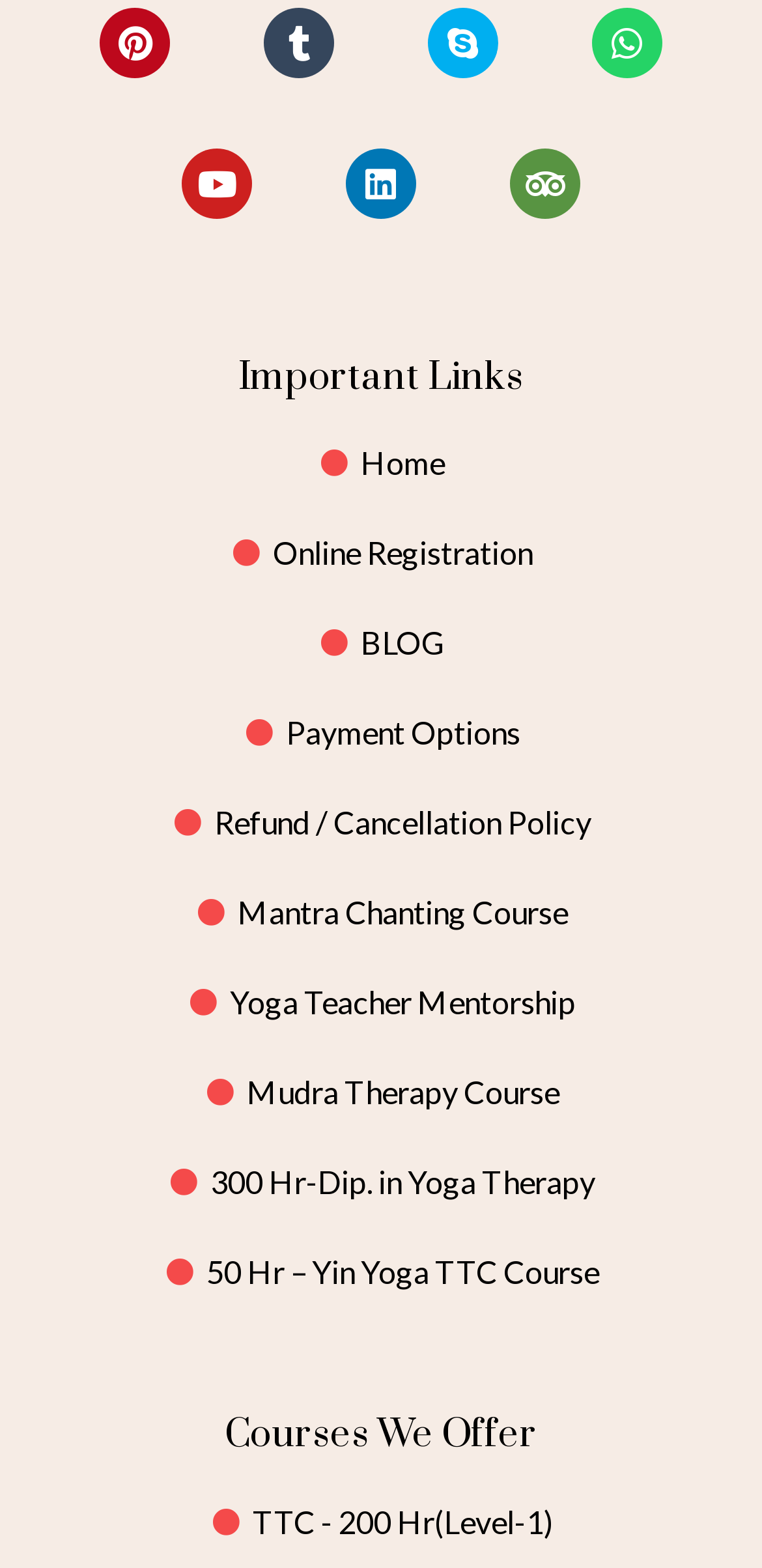Using the webpage screenshot and the element description Online Registration, determine the bounding box coordinates. Specify the coordinates in the format (top-left x, top-left y, bottom-right x, bottom-right y) with values ranging from 0 to 1.

[0.051, 0.338, 0.949, 0.368]